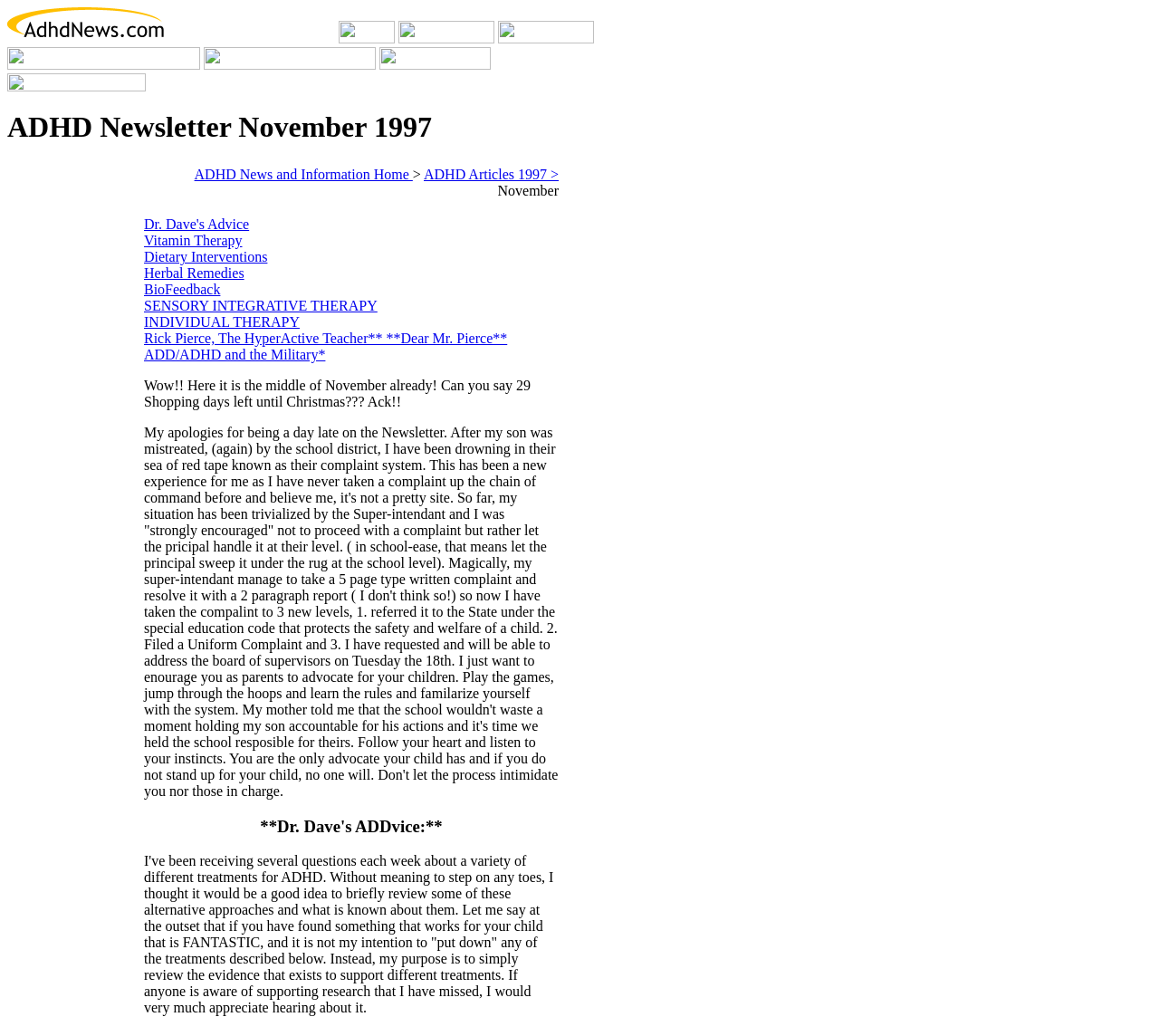What is the main topic of this webpage?
Based on the image, give a one-word or short phrase answer.

ADHD